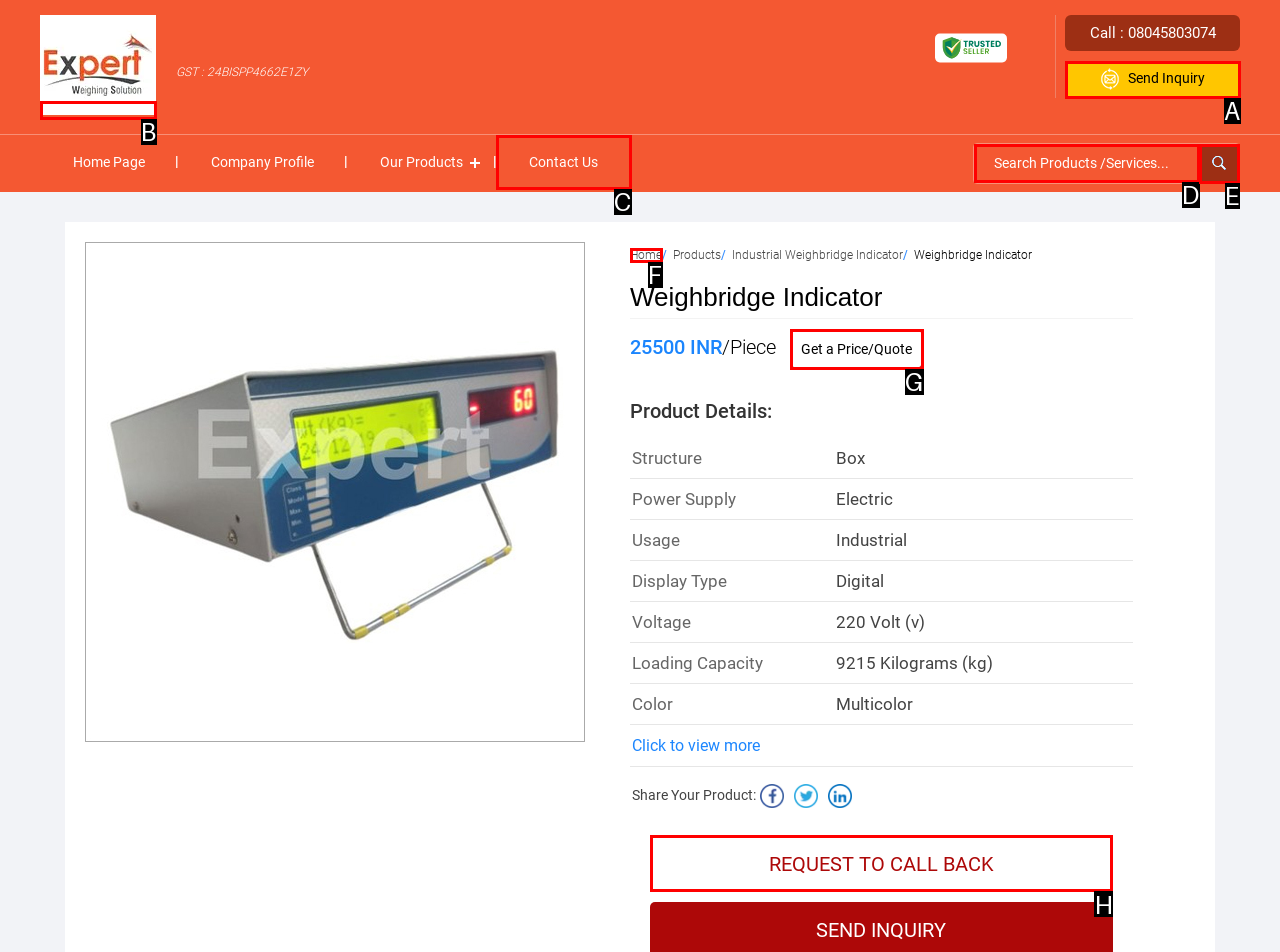Identify the HTML element that best fits the description: Send Inquiry. Respond with the letter of the corresponding element.

A